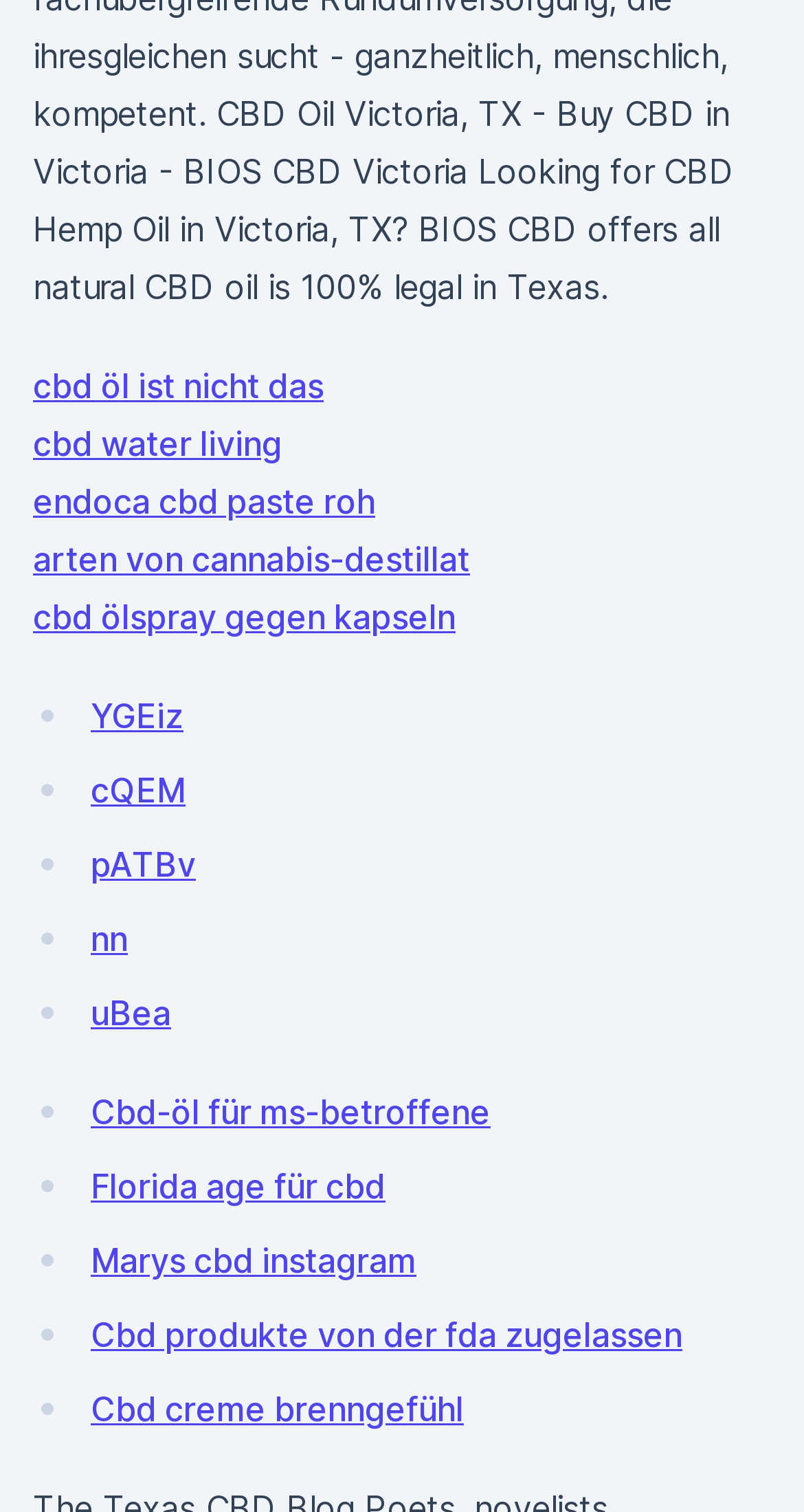Using the provided element description: "Kunsten at flytte kulturarv", identify the bounding box coordinates. The coordinates should be four floats between 0 and 1 in the order [left, top, right, bottom].

None